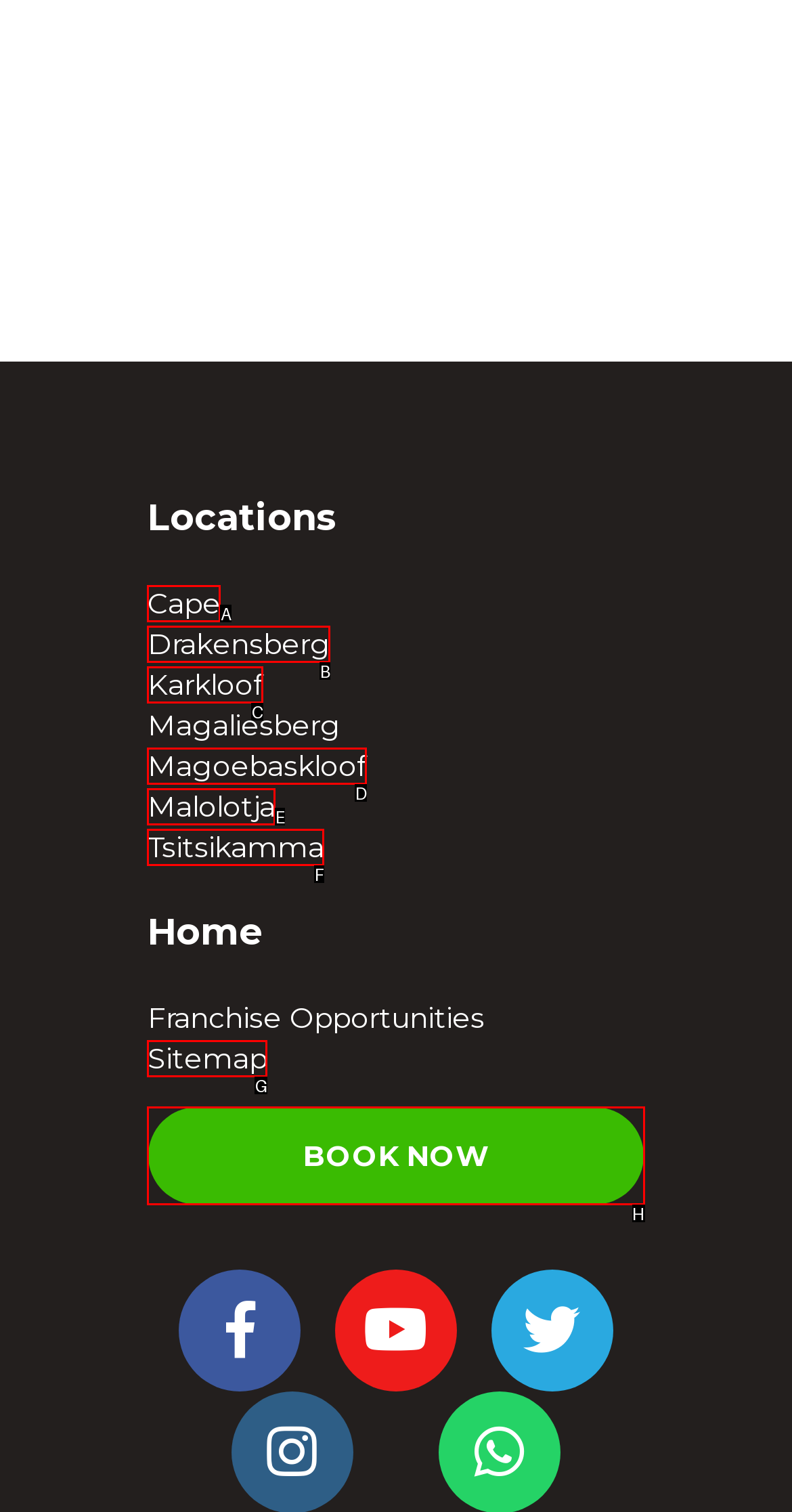Pick the option that should be clicked to perform the following task: Book now
Answer with the letter of the selected option from the available choices.

H